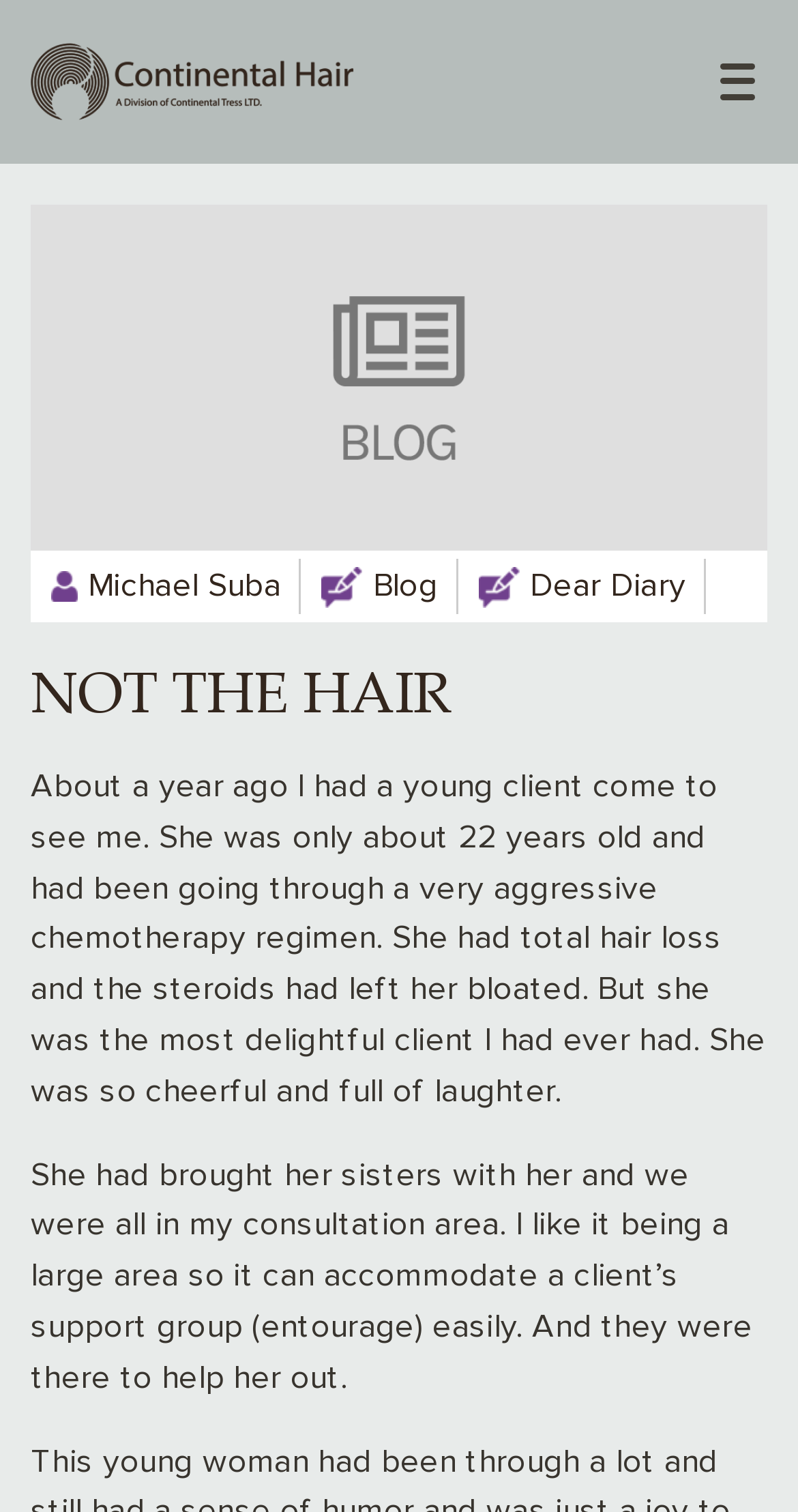Identify the bounding box coordinates for the UI element described by the following text: "Client Profile: Courtney". Provide the coordinates as four float numbers between 0 and 1, in the format [left, top, right, bottom].

[0.051, 0.592, 1.0, 0.638]